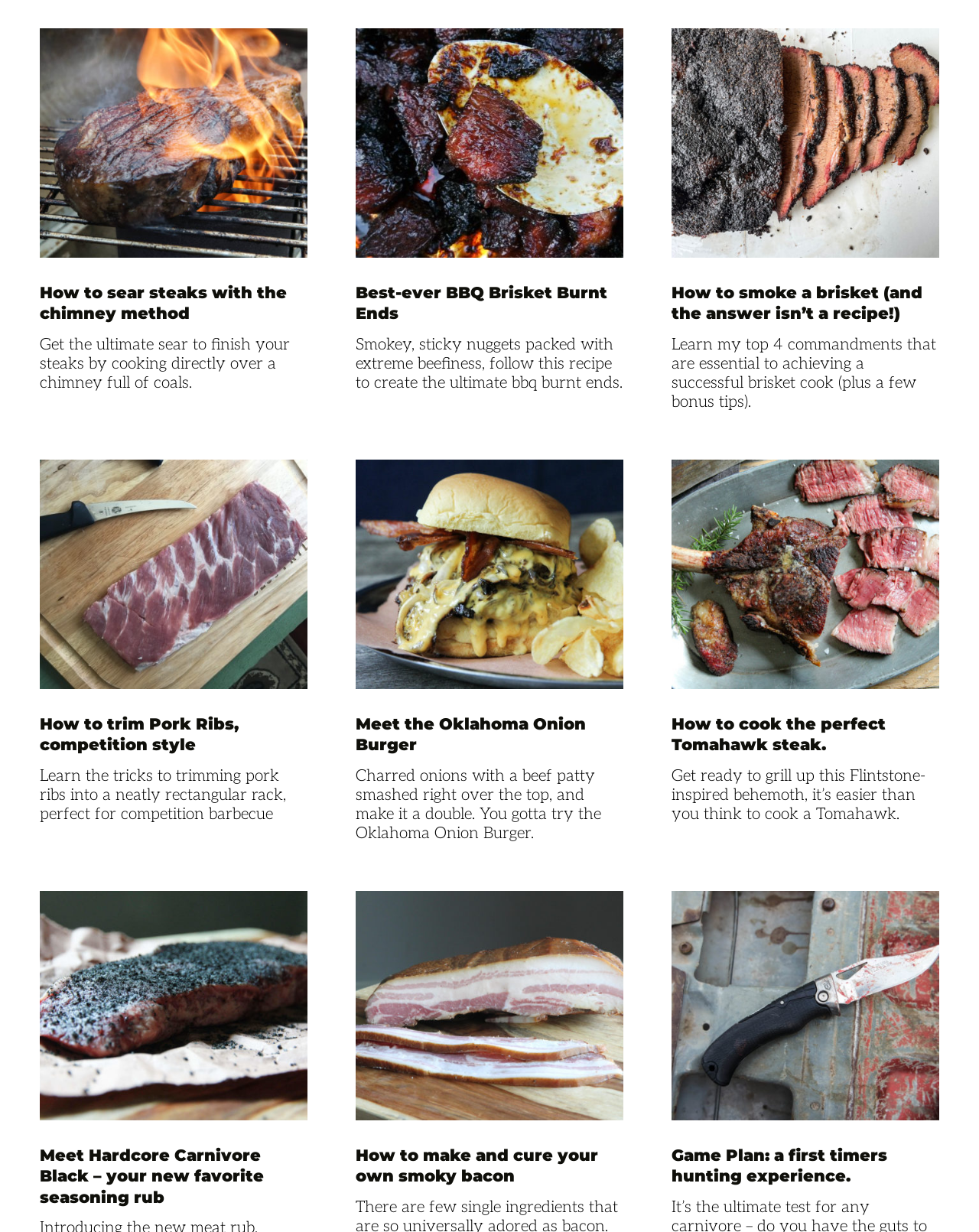Determine the bounding box coordinates of the area to click in order to meet this instruction: "Post a comment".

None